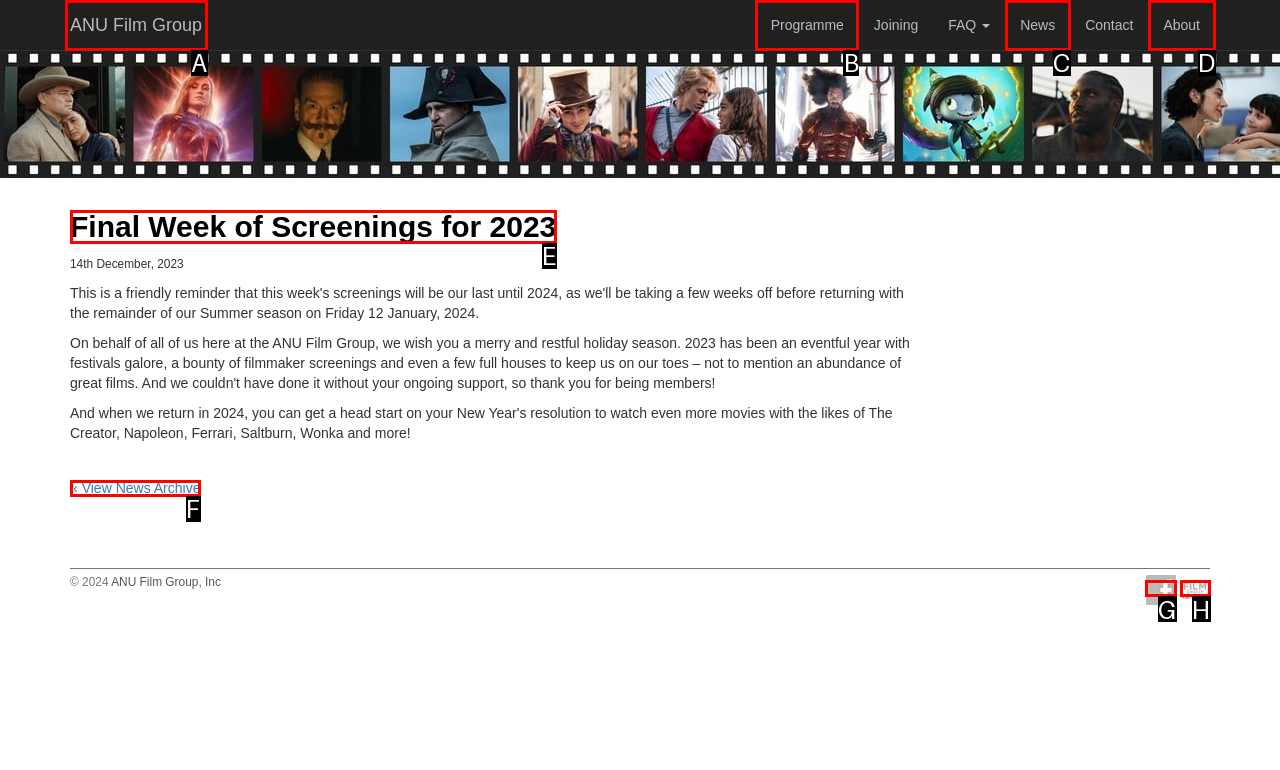Identify the appropriate lettered option to execute the following task: visit Facebook page
Respond with the letter of the selected choice.

G